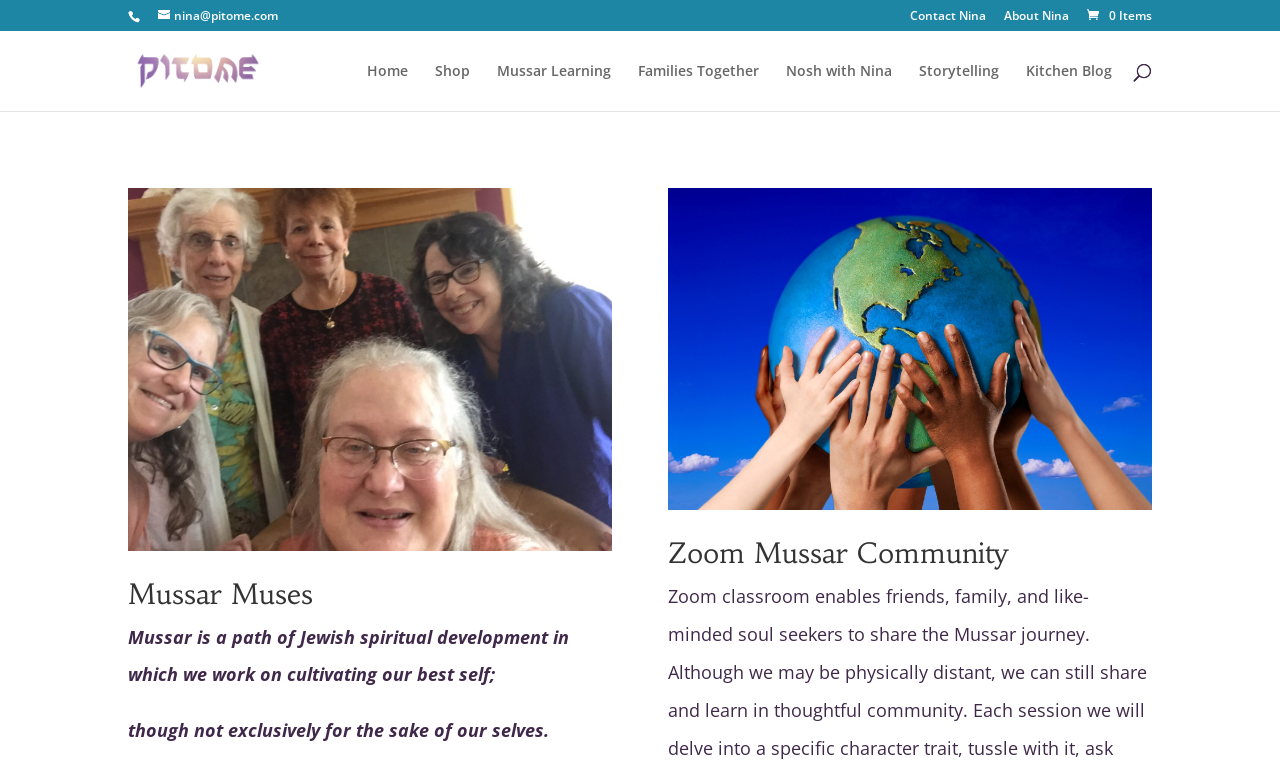Locate the bounding box coordinates of the segment that needs to be clicked to meet this instruction: "search for something".

[0.157, 0.04, 0.877, 0.043]